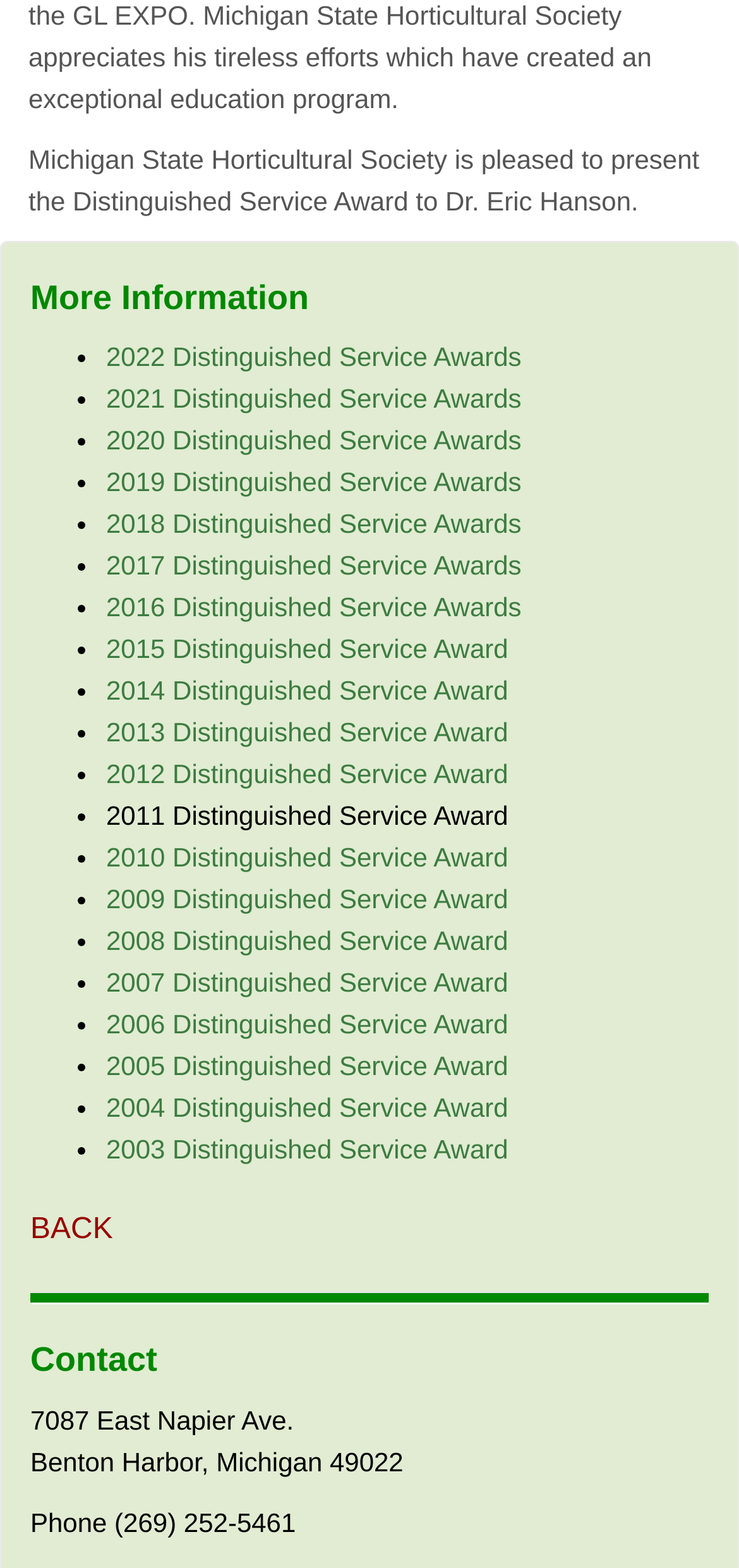What is the location of the Michigan State Horticultural Society? Based on the image, give a response in one word or a short phrase.

Benton Harbor, Michigan 49022